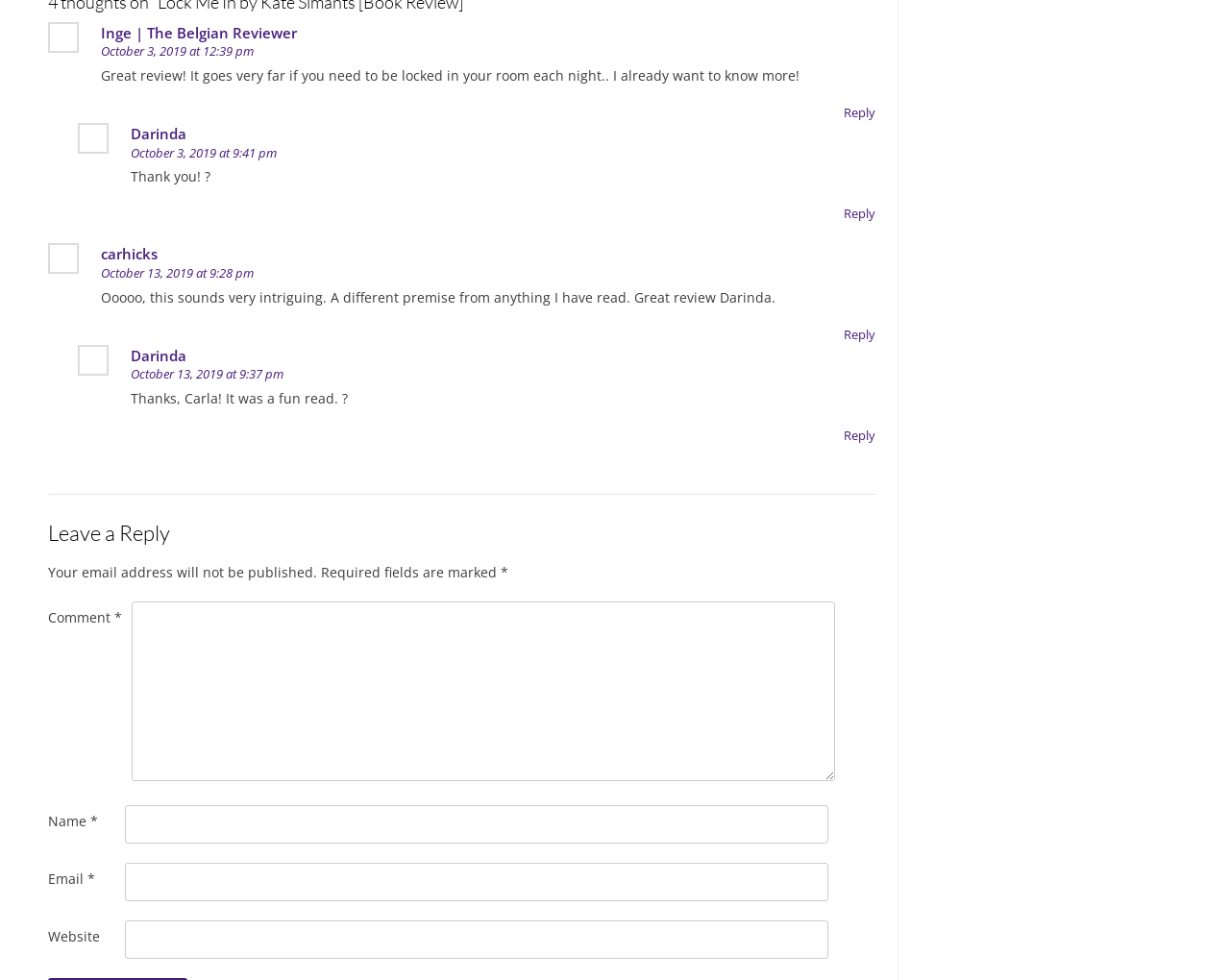How many required fields are there in the comment form?
Look at the image and respond with a one-word or short phrase answer.

3